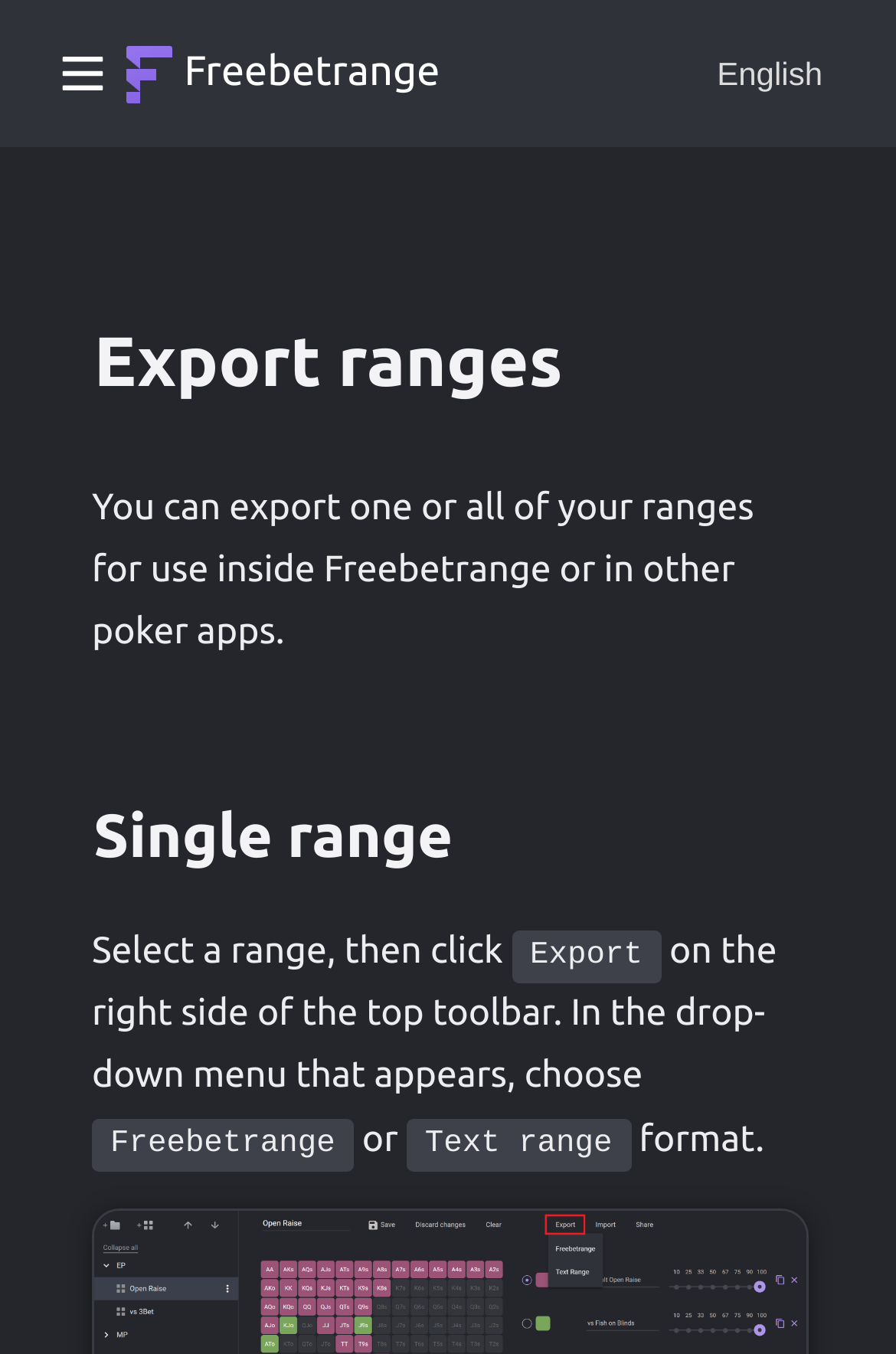Please give a short response to the question using one word or a phrase:
What is the logo on the top left corner?

Freebetrange logo